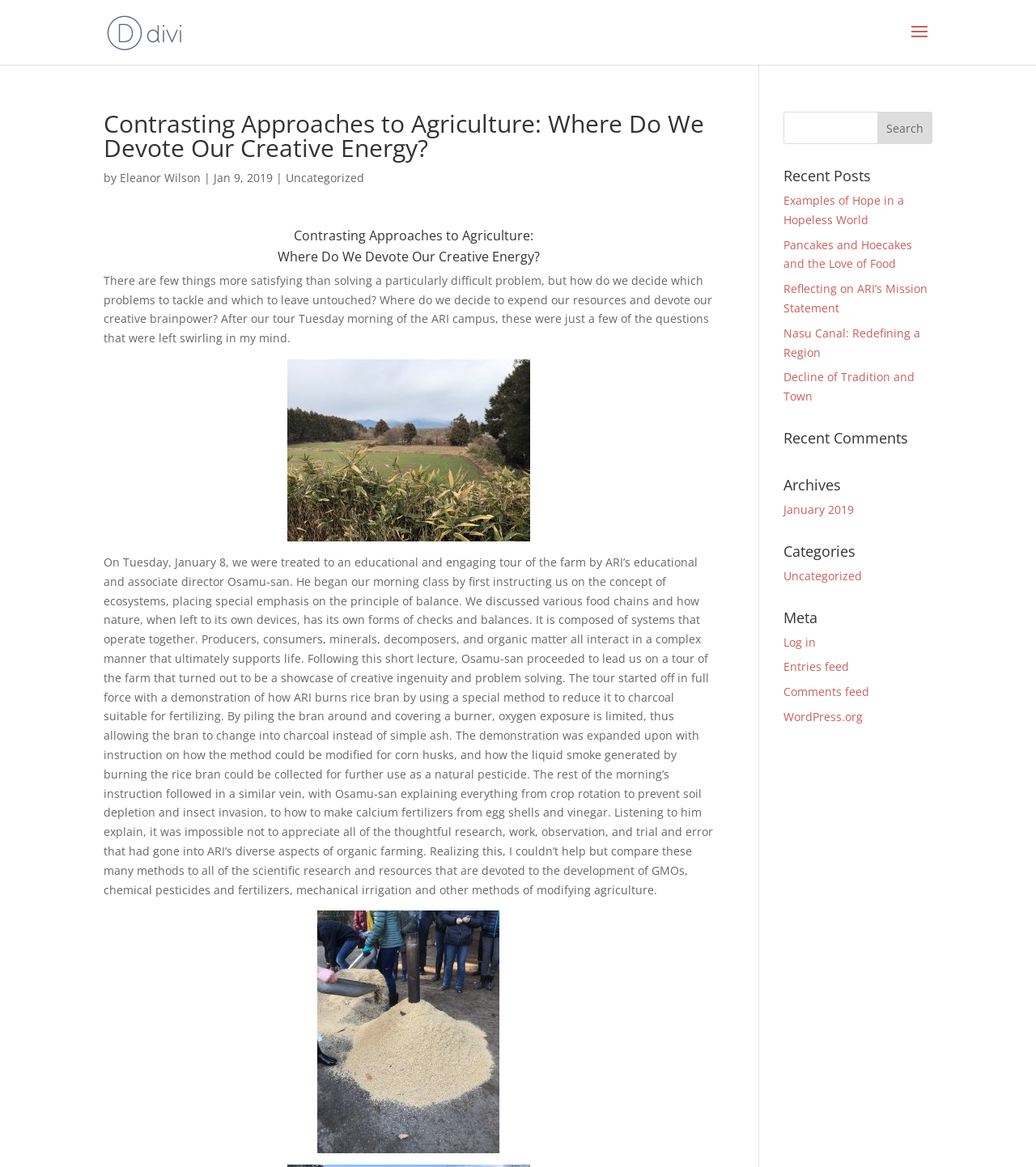Provide the bounding box coordinates for the area that should be clicked to complete the instruction: "Log in to the website".

[0.756, 0.543, 0.788, 0.557]